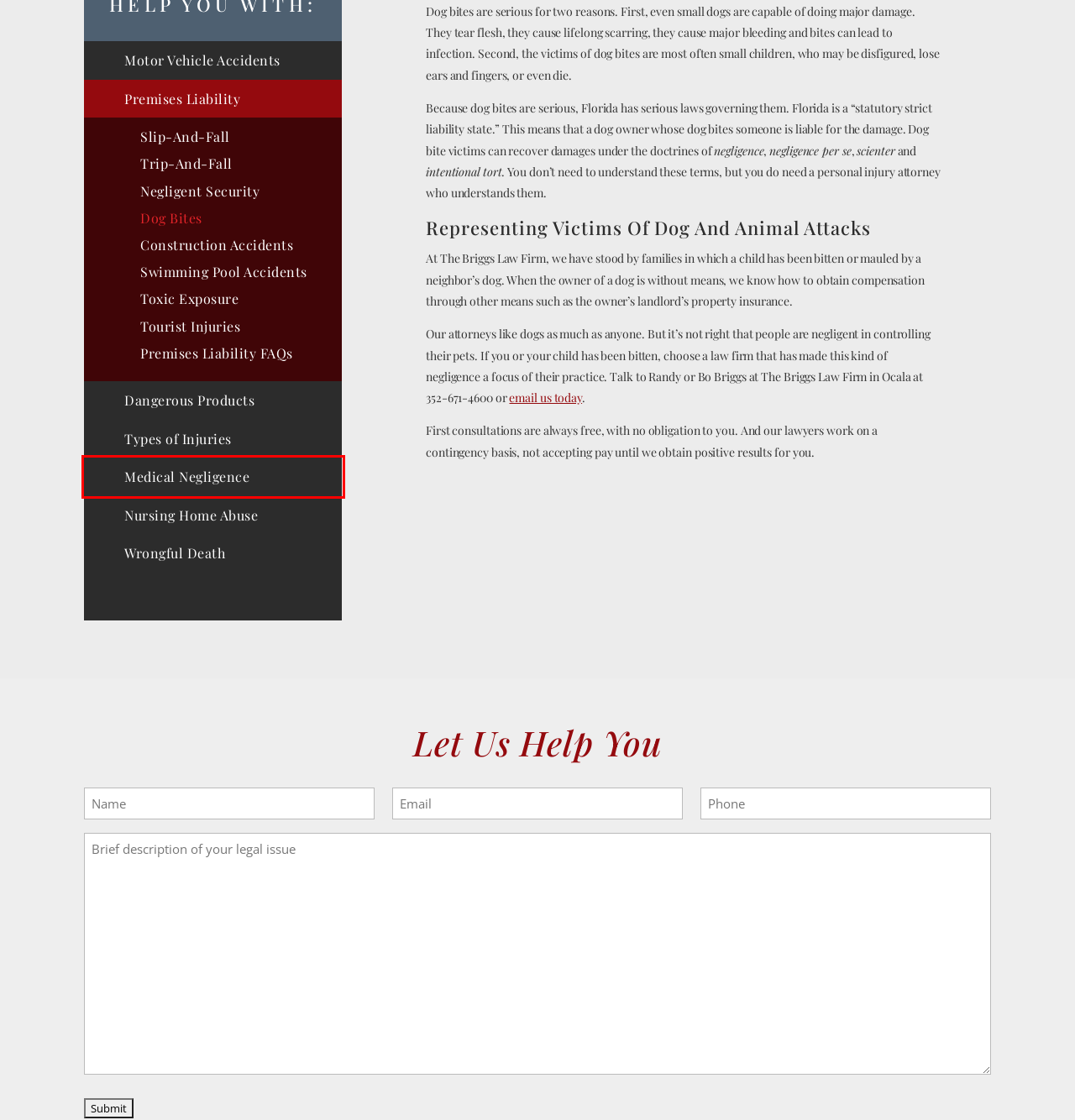You are given a screenshot of a webpage within which there is a red rectangle bounding box. Please choose the best webpage description that matches the new webpage after clicking the selected element in the bounding box. Here are the options:
A. Toxic Exposure - The Briggs Law Firm
B. Medical Malpractice Lawyer in Ocala, Medical Negligence - The Briggs Law Firm
C. Tourist Injuries - The Briggs Law Firm
D. Trip-And-Fall - The Briggs Law Firm
E. Premises Liability Lawyer in Ocala, Negligent Security - The Briggs Law Firm
F. Premises Liability FAQs - The Briggs Law Firm
G. Wrongful Death Lawyer in Ocala, Wrongful Death Claims - The Briggs Law Firm
H. Negligent Security - The Briggs Law Firm

B